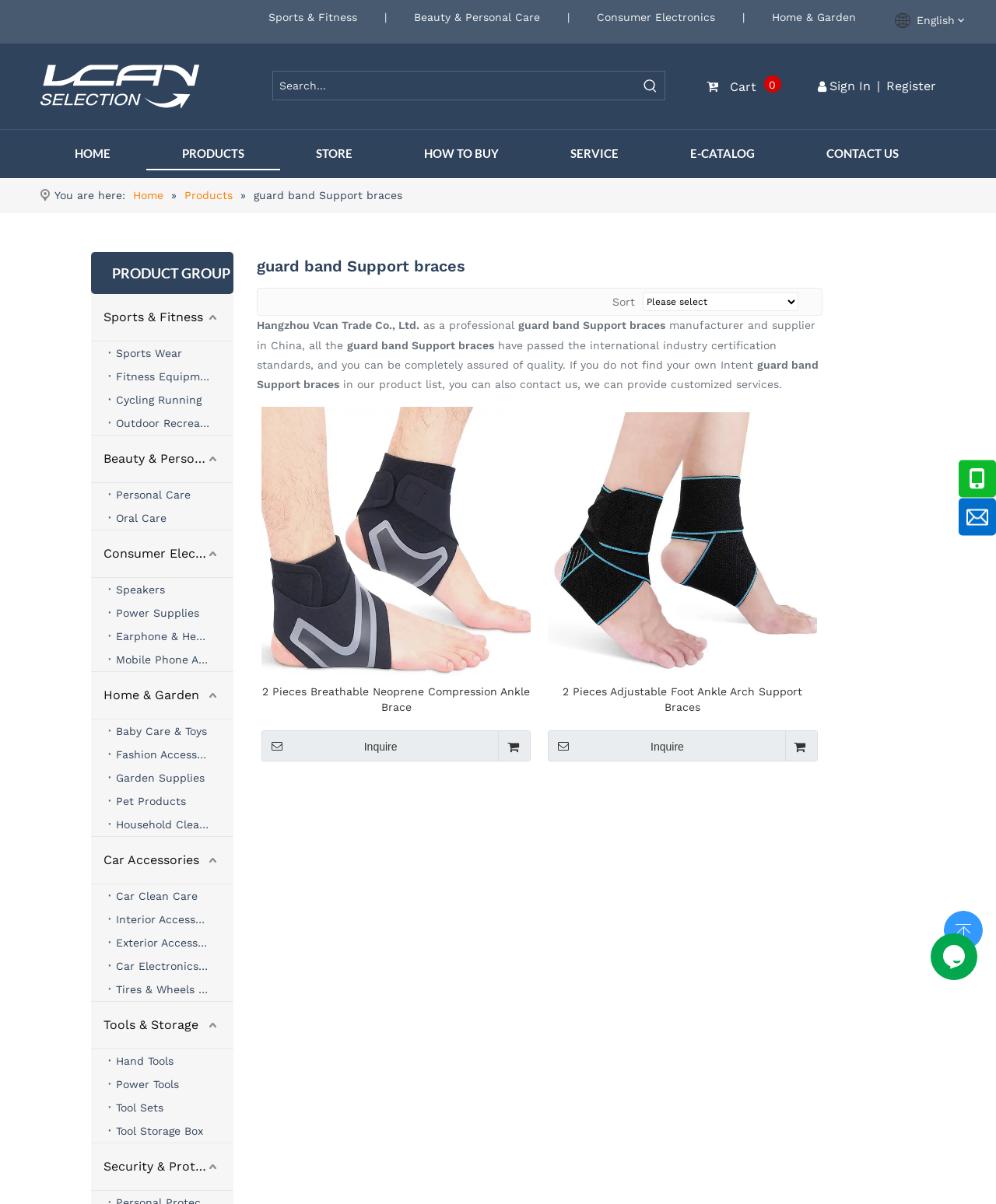Locate the bounding box of the UI element described by: "Home" in the given webpage screenshot.

[0.039, 0.114, 0.147, 0.14]